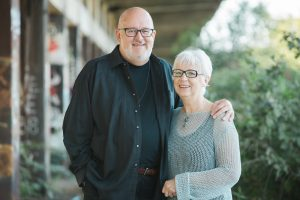Refer to the image and answer the question with as much detail as possible: What is the woman's hair color?

According to the image, the woman has short, silver hair, which adds to her gentle and approachable demeanor, fitting for a portrait of the founders of Ransom Fellowship.